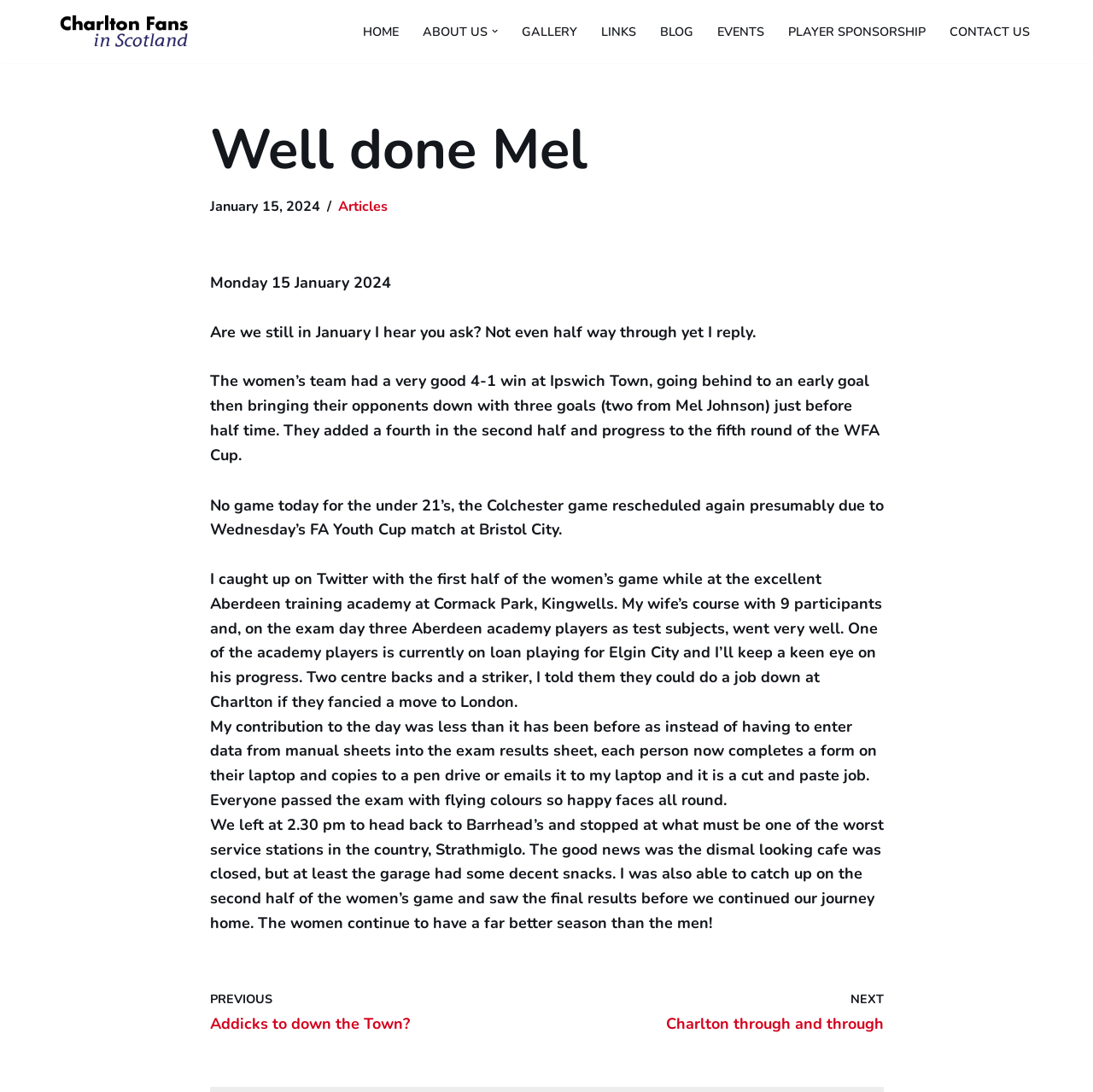What is the name of the team mentioned in the article?
Please analyze the image and answer the question with as much detail as possible.

The article mentions 'Charlton Fans in Scotland' in the title and 'Charlton' multiple times in the content, indicating that the team being referred to is Charlton.